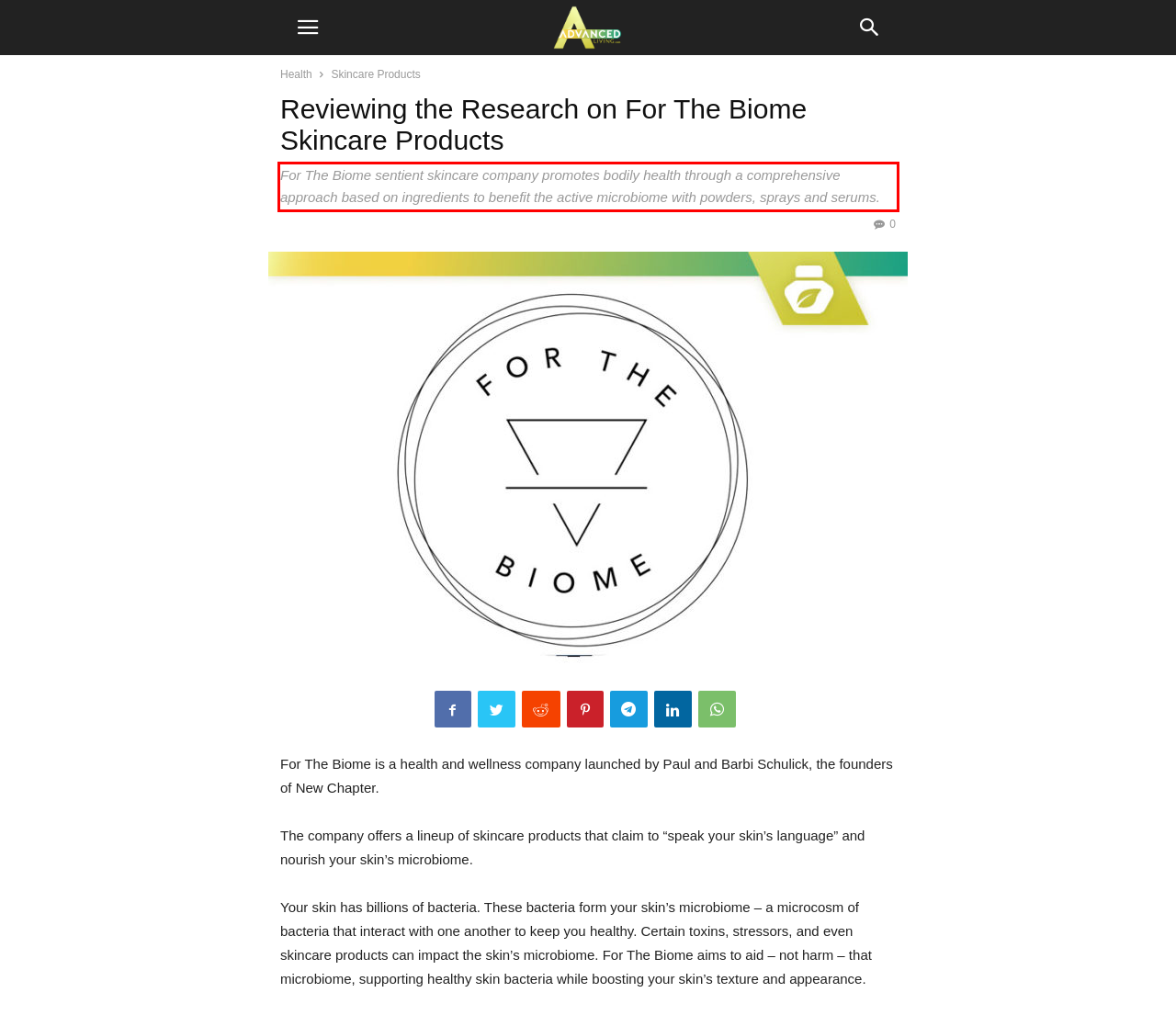Within the screenshot of a webpage, identify the red bounding box and perform OCR to capture the text content it contains.

For The Biome sentient skincare company promotes bodily health through a comprehensive approach based on ingredients to benefit the active microbiome with powders, sprays and serums.